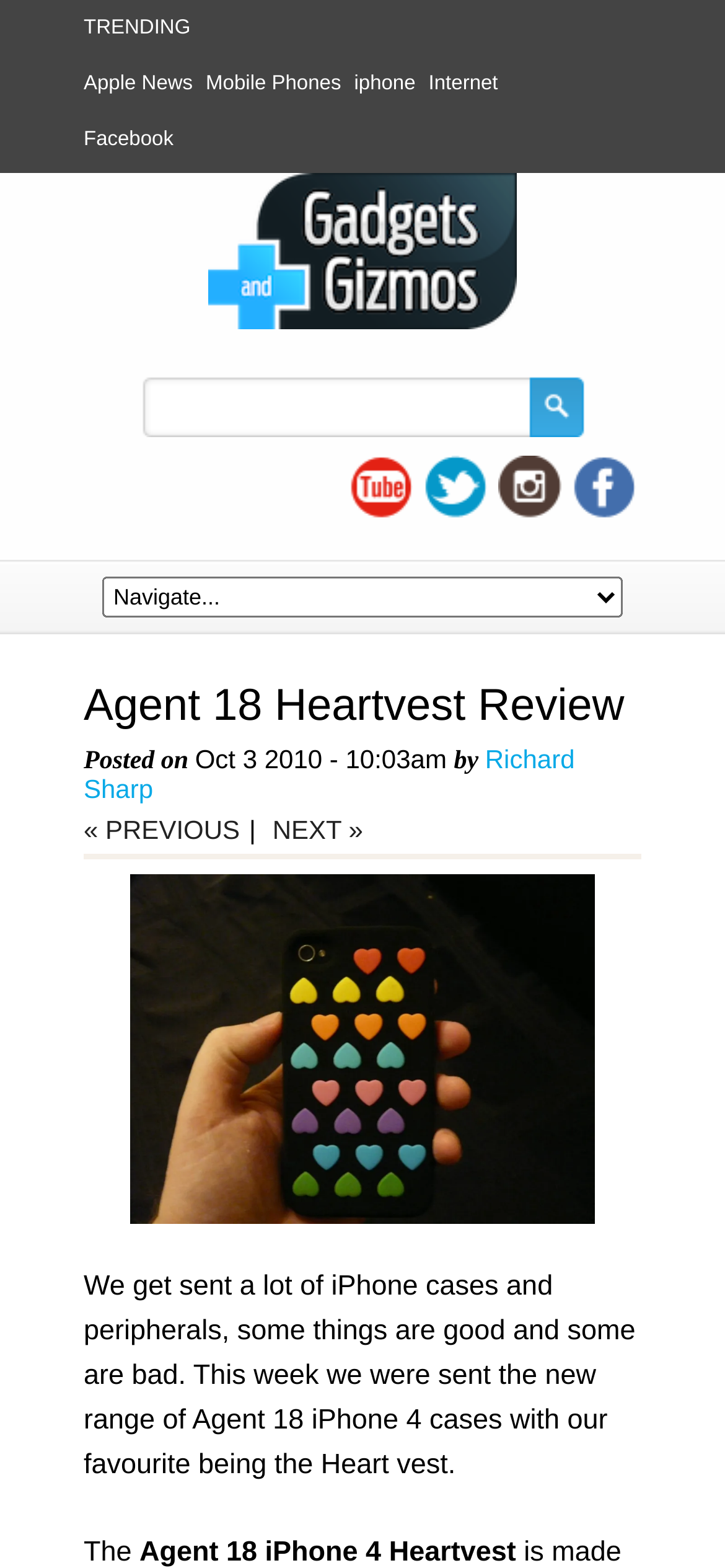Identify and provide the main heading of the webpage.

Agent 18 Heartvest Review